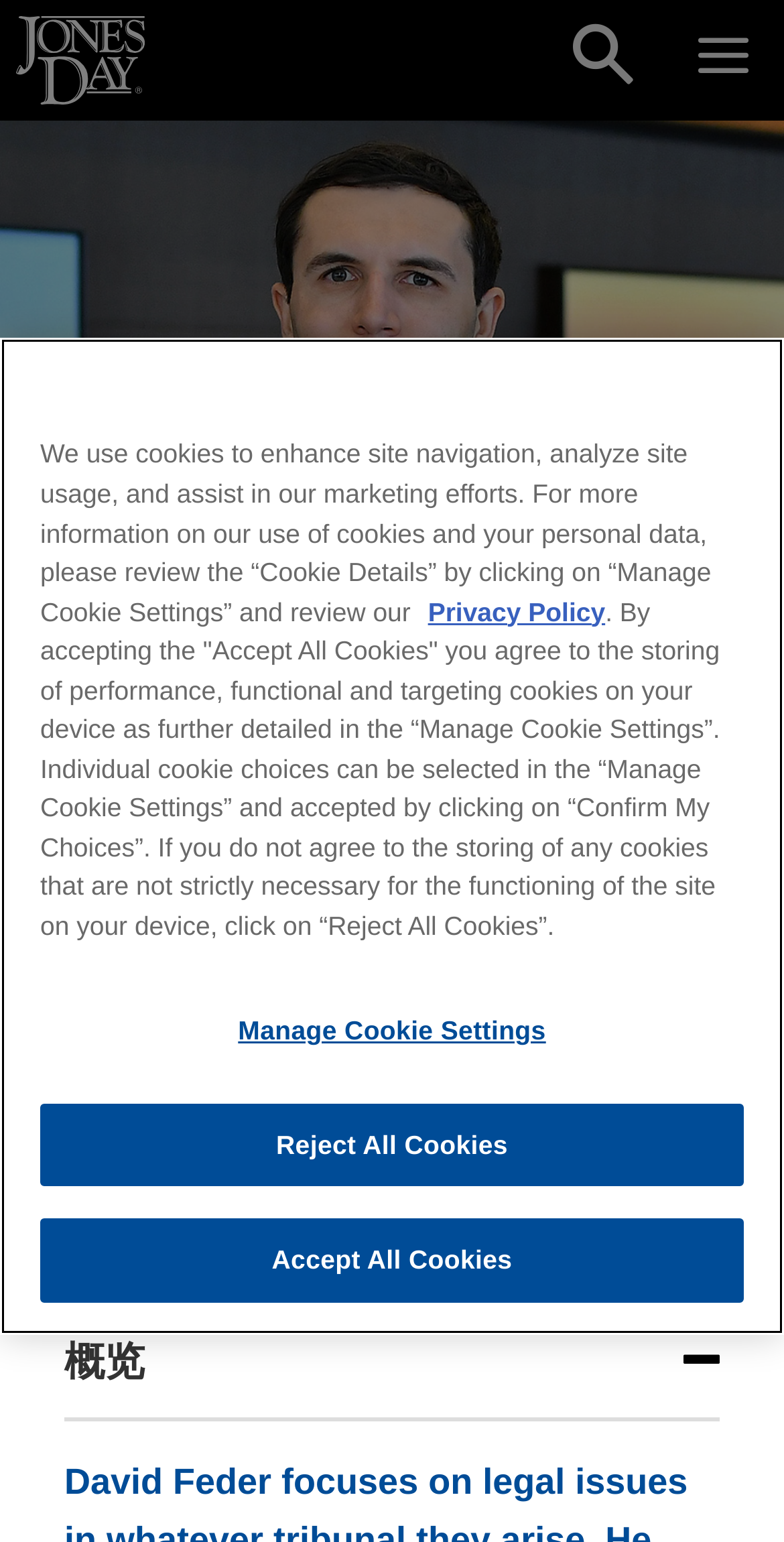Identify the bounding box coordinates of the section to be clicked to complete the task described by the following instruction: "open search". The coordinates should be four float numbers between 0 and 1, formatted as [left, top, right, bottom].

[0.692, 0.0, 0.846, 0.078]